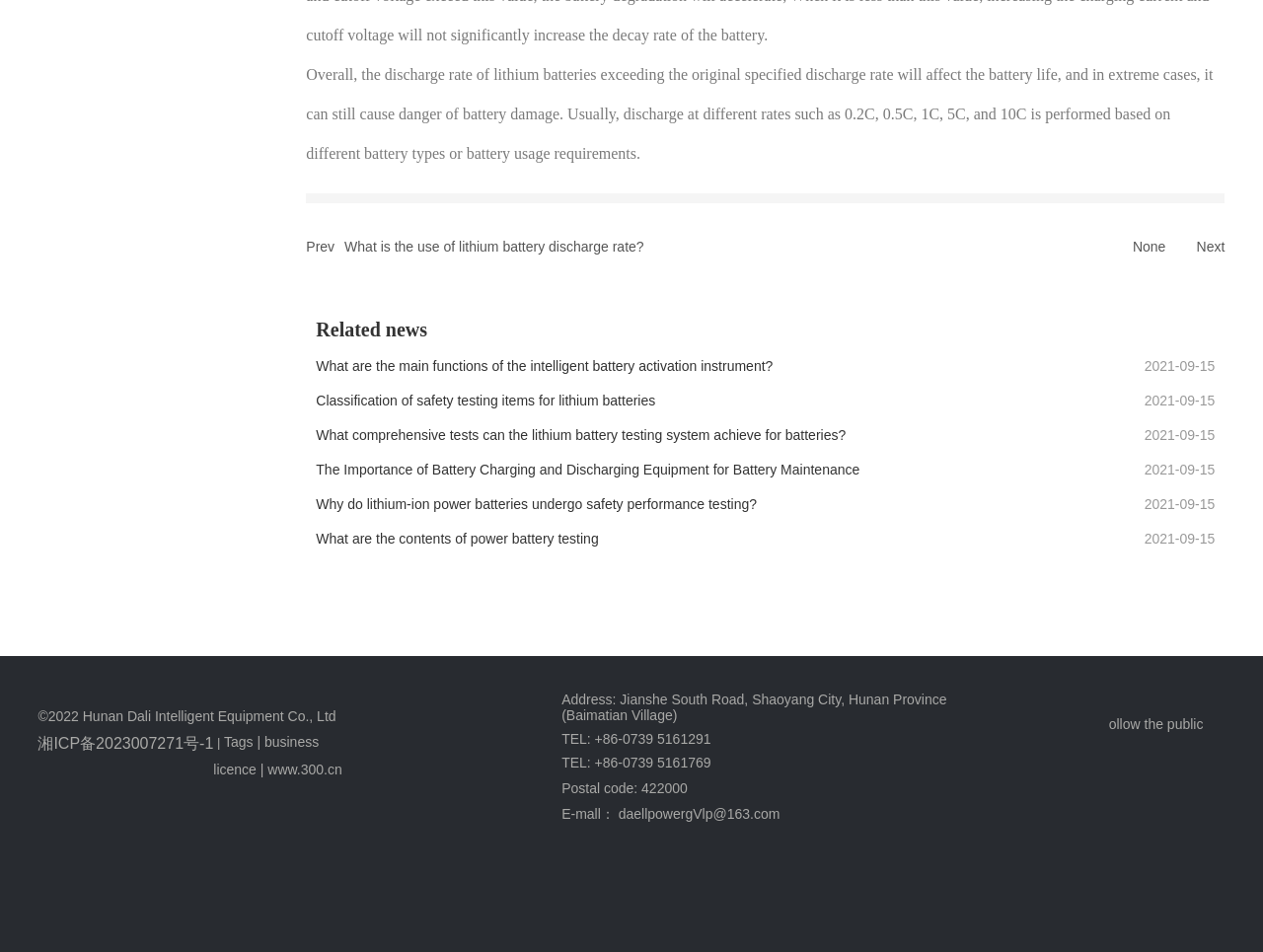Answer the question in one word or a short phrase:
What is the purpose of the links under 'Related news'?

To provide related news articles